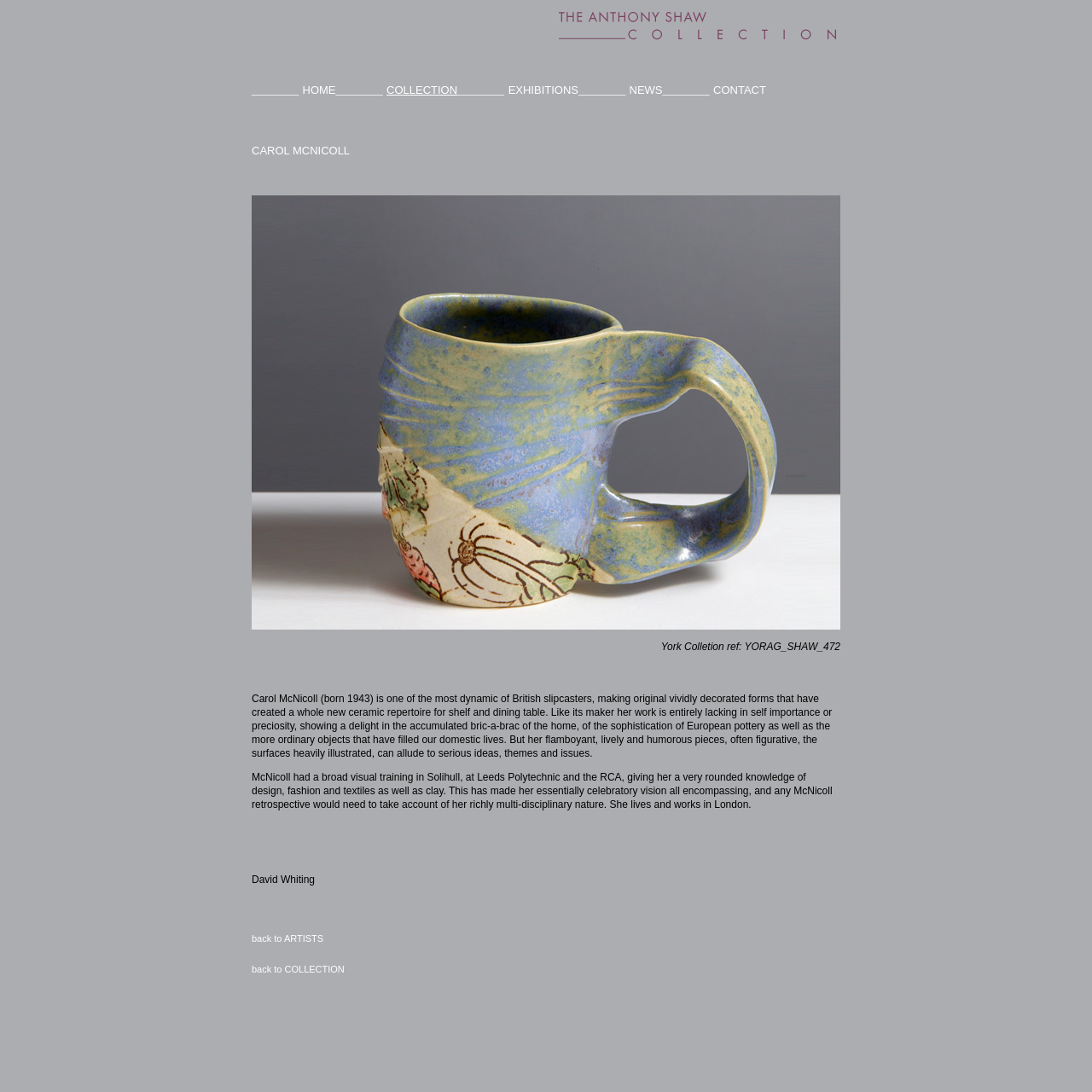What is the name of the collection that Carol McNicoll's work is part of?
Refer to the image and answer the question using a single word or phrase.

Anthony Shaw Collection